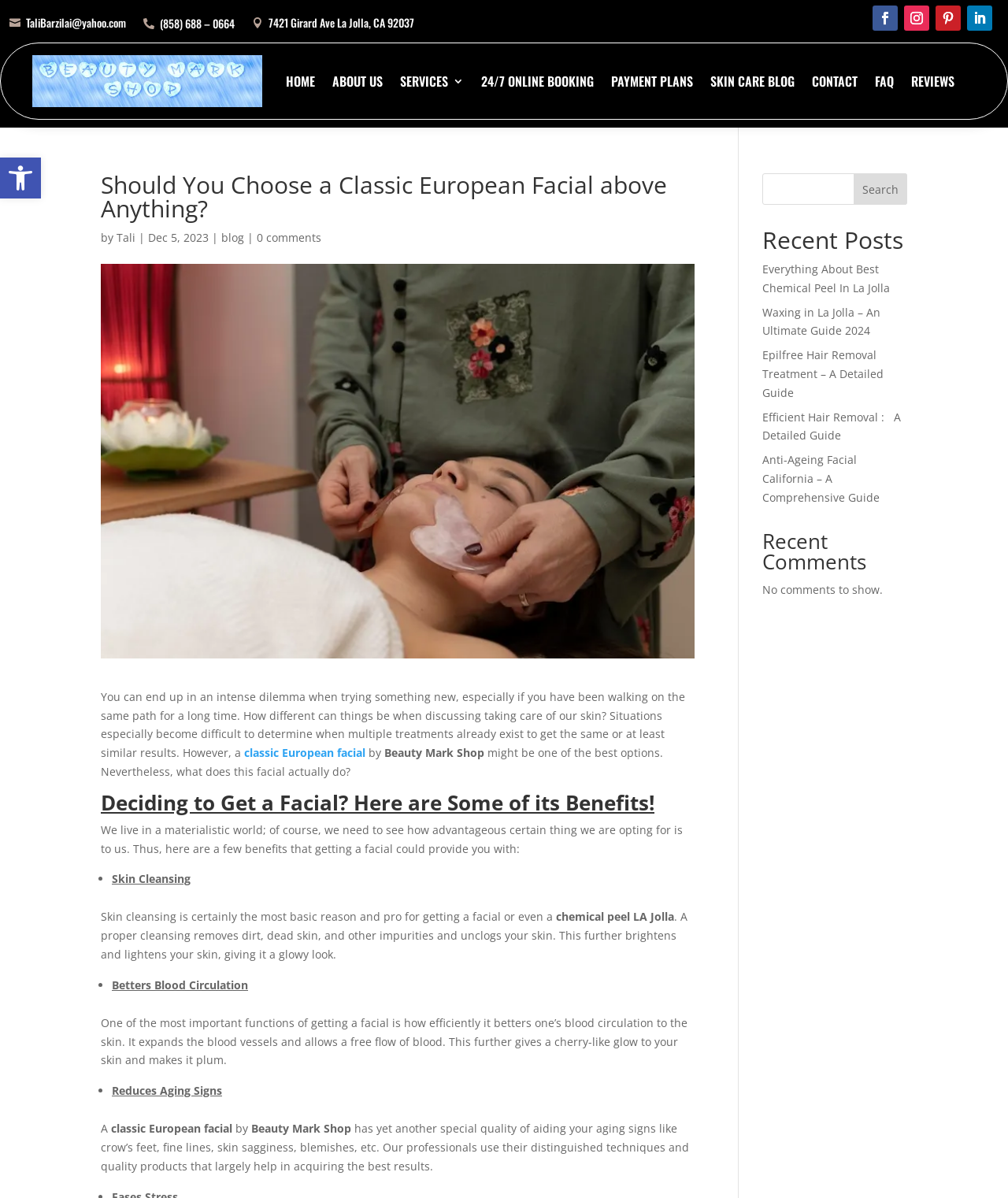Using a single word or phrase, answer the following question: 
What is the benefit of getting a facial?

Skin Cleansing